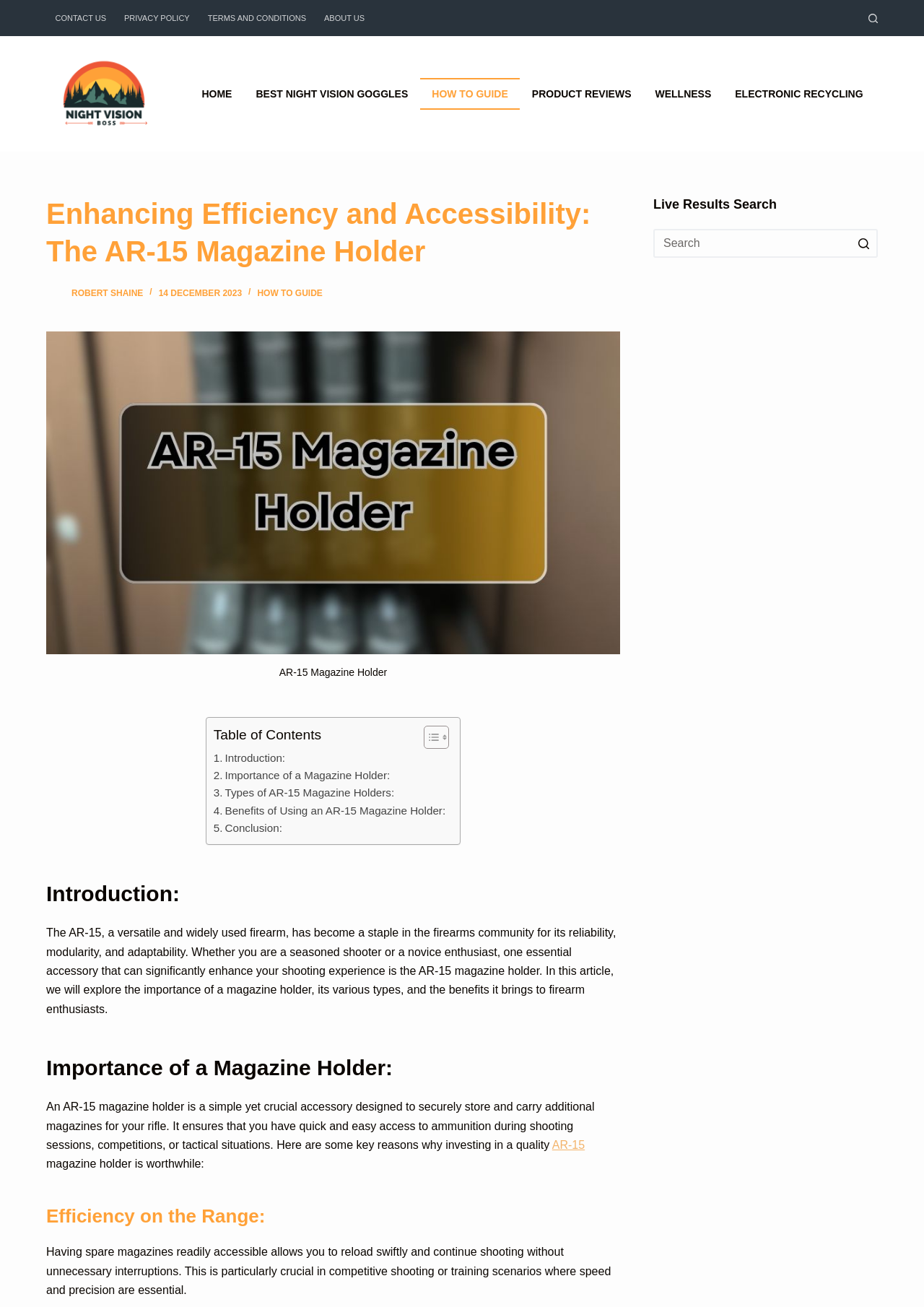Locate the bounding box coordinates of the element's region that should be clicked to carry out the following instruction: "Donate to the museum". The coordinates need to be four float numbers between 0 and 1, i.e., [left, top, right, bottom].

None